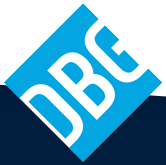What does the logo convey?
Refer to the image and provide a one-word or short phrase answer.

Dynamic branding